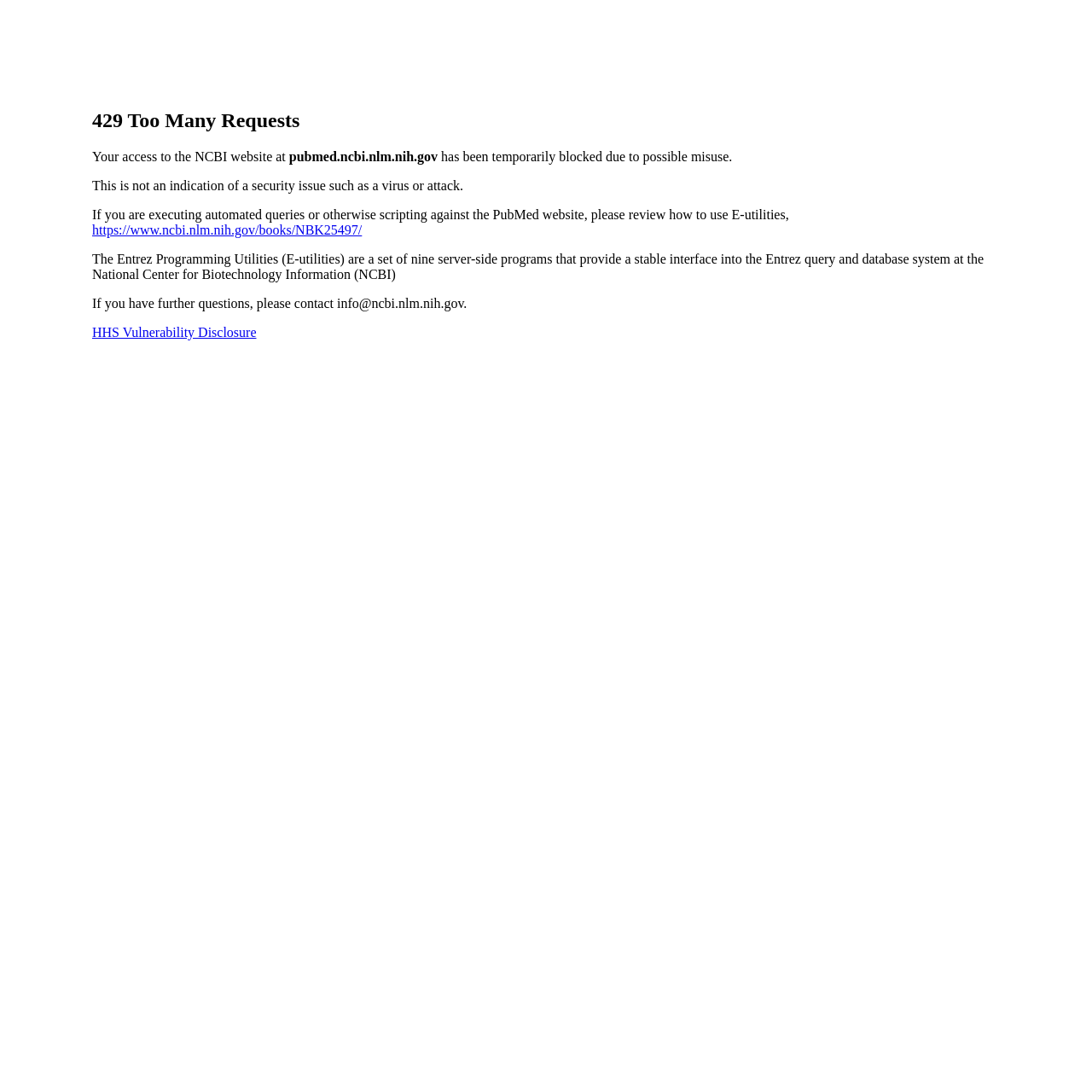What is the website being blocked?
Please provide a comprehensive answer based on the visual information in the image.

The text 'Your access to the NCBI website at pubmed.ncbi.nlm.nih.gov has been temporarily blocked due to possible misuse.' indicates that the website being blocked is pubmed.ncbi.nlm.nih.gov.